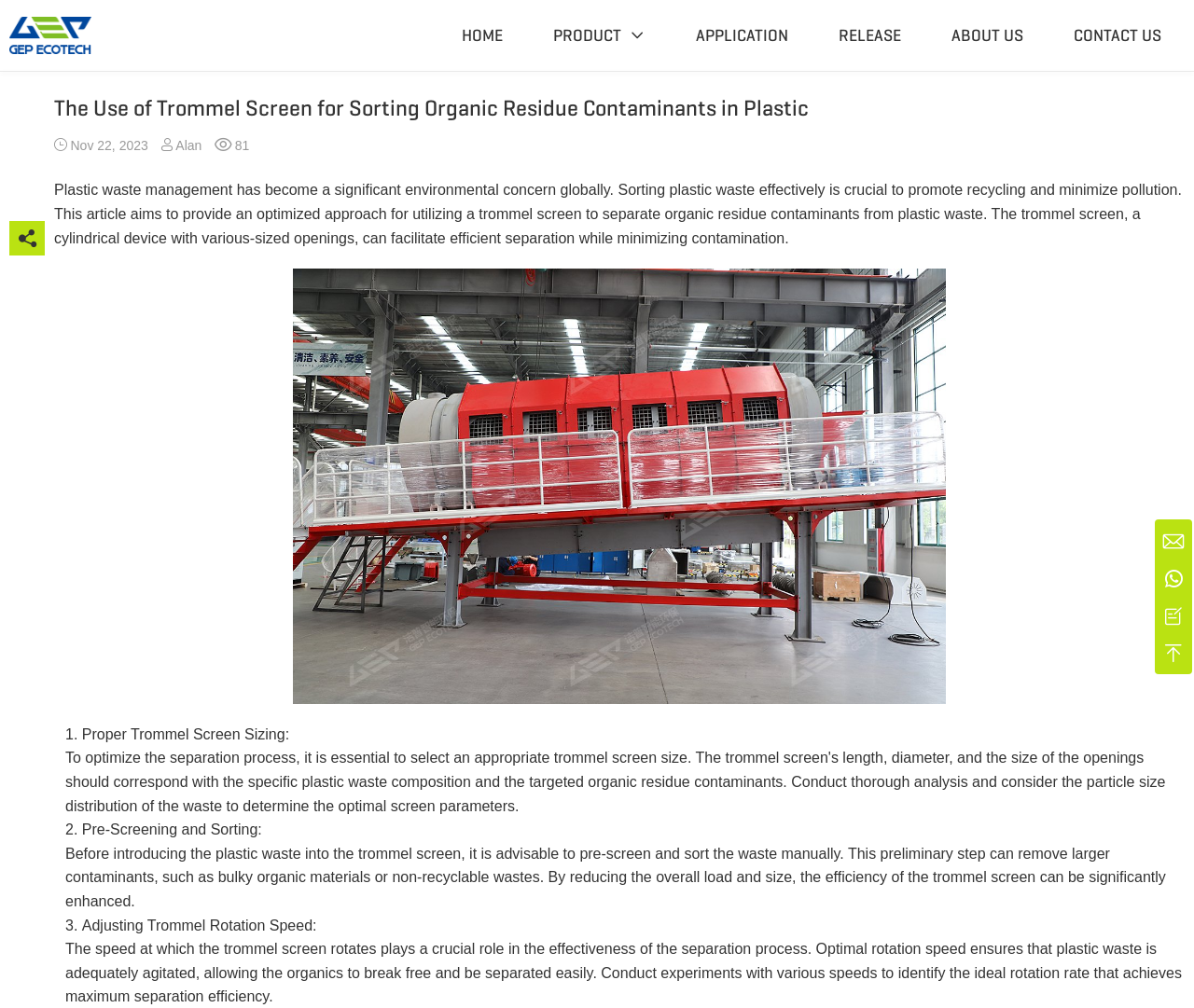Find the bounding box coordinates of the clickable region needed to perform the following instruction: "Click the Shredder Machine link". The coordinates should be provided as four float numbers between 0 and 1, i.e., [left, top, right, bottom].

[0.022, 0.111, 0.13, 0.131]